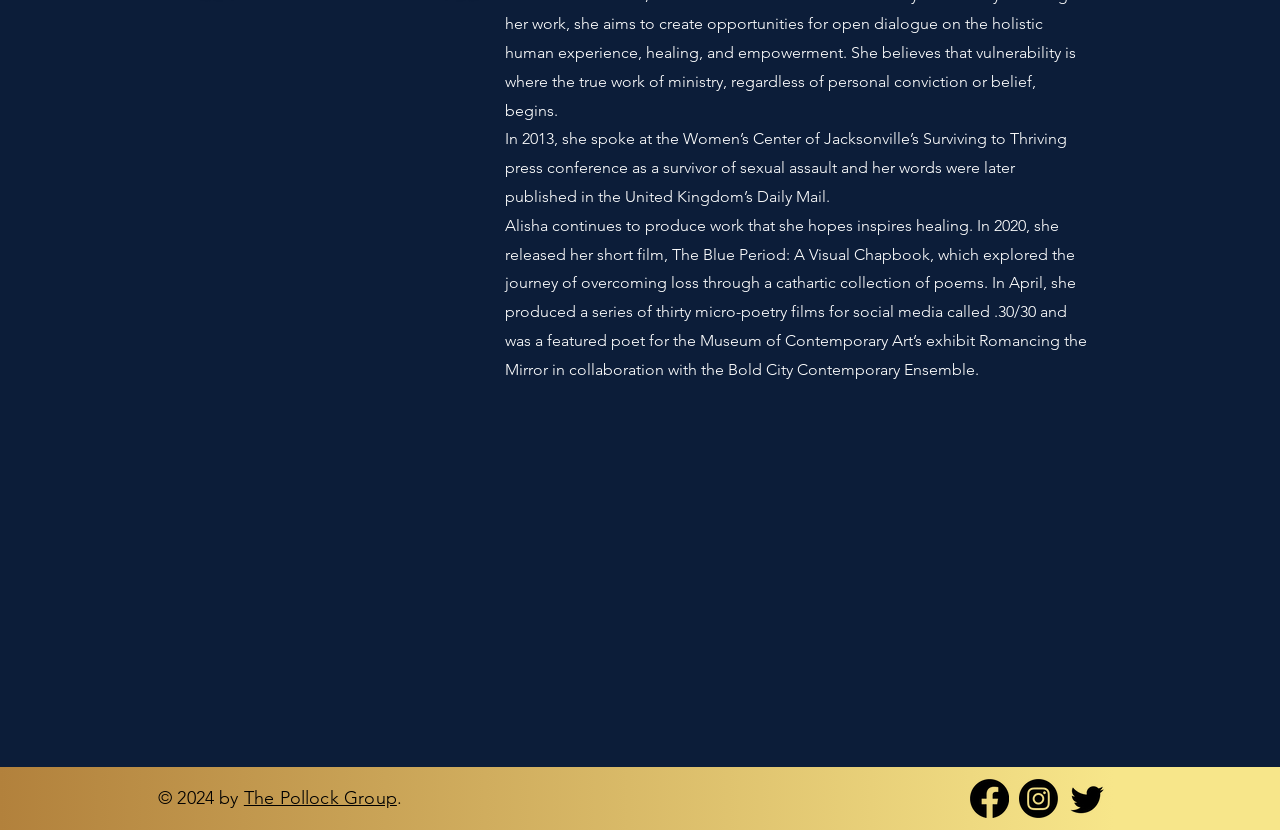Identify and provide the bounding box for the element described by: "The Pollock Group".

[0.19, 0.948, 0.31, 0.975]